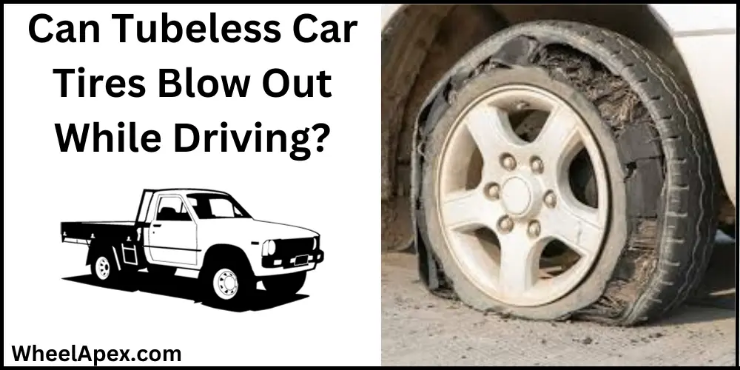What is the condition of the car tire?
Use the information from the screenshot to give a comprehensive response to the question.

The condition of the car tire can be determined by observing the image, which shows significant wear and a blowout on one side of the tire, indicating that it is damaged.